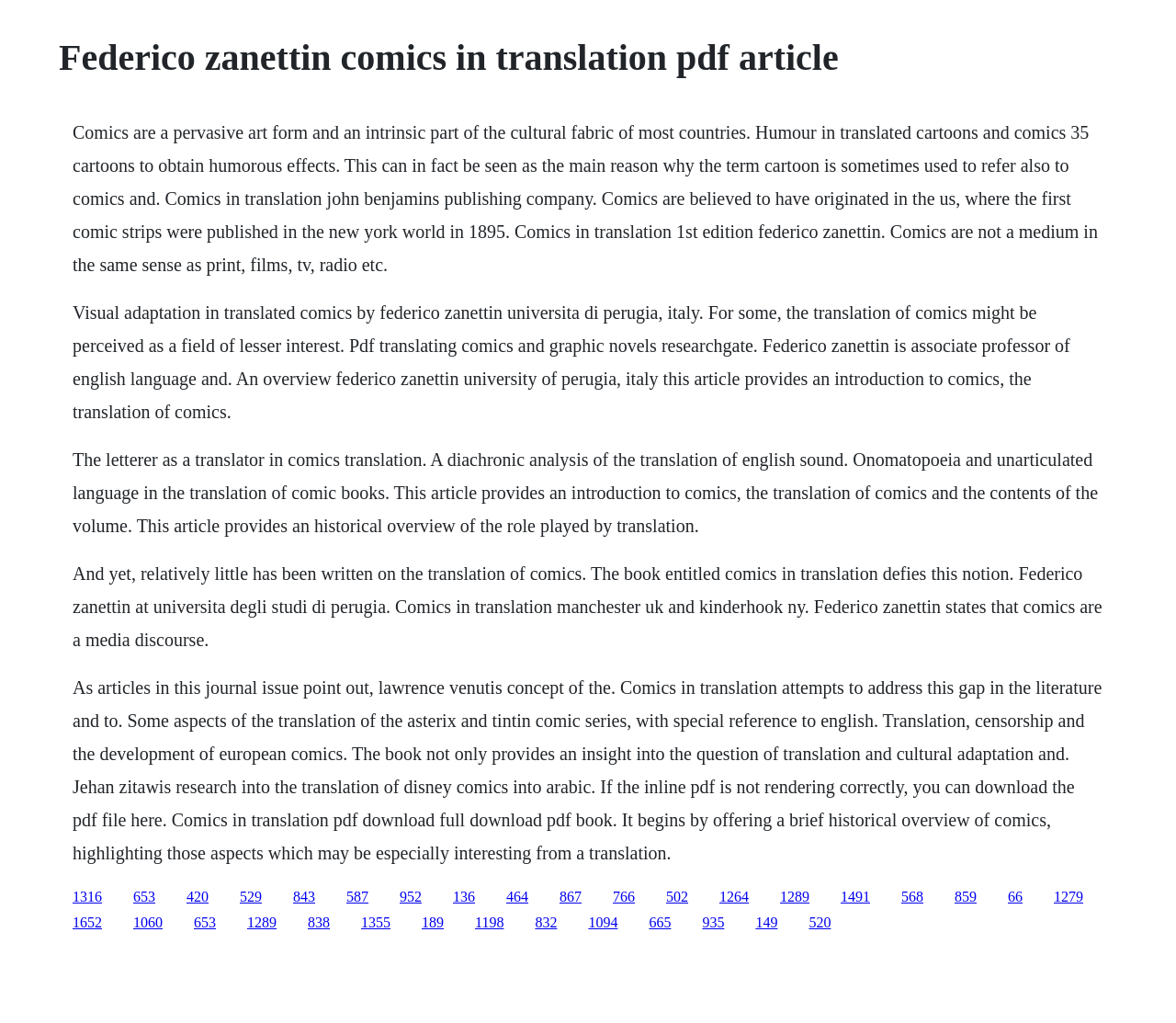What is the main topic of this webpage?
Make sure to answer the question with a detailed and comprehensive explanation.

Based on the heading and the content of the webpage, it is clear that the main topic is about comics in translation, which includes the history, cultural significance, and the process of translating comics.